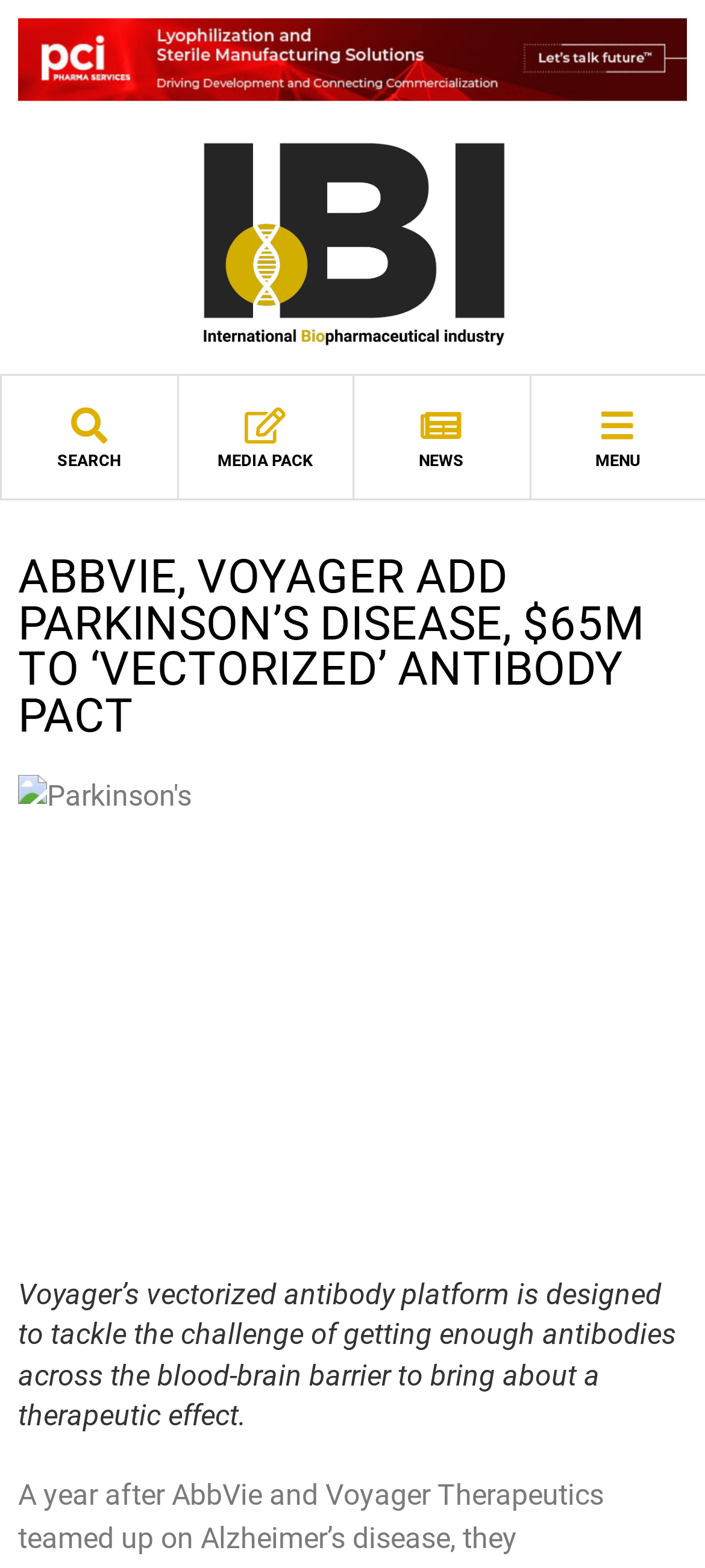Respond to the following question using a concise word or phrase: 
What is the purpose of Voyager's antibody platform?

Tackle blood-brain barrier